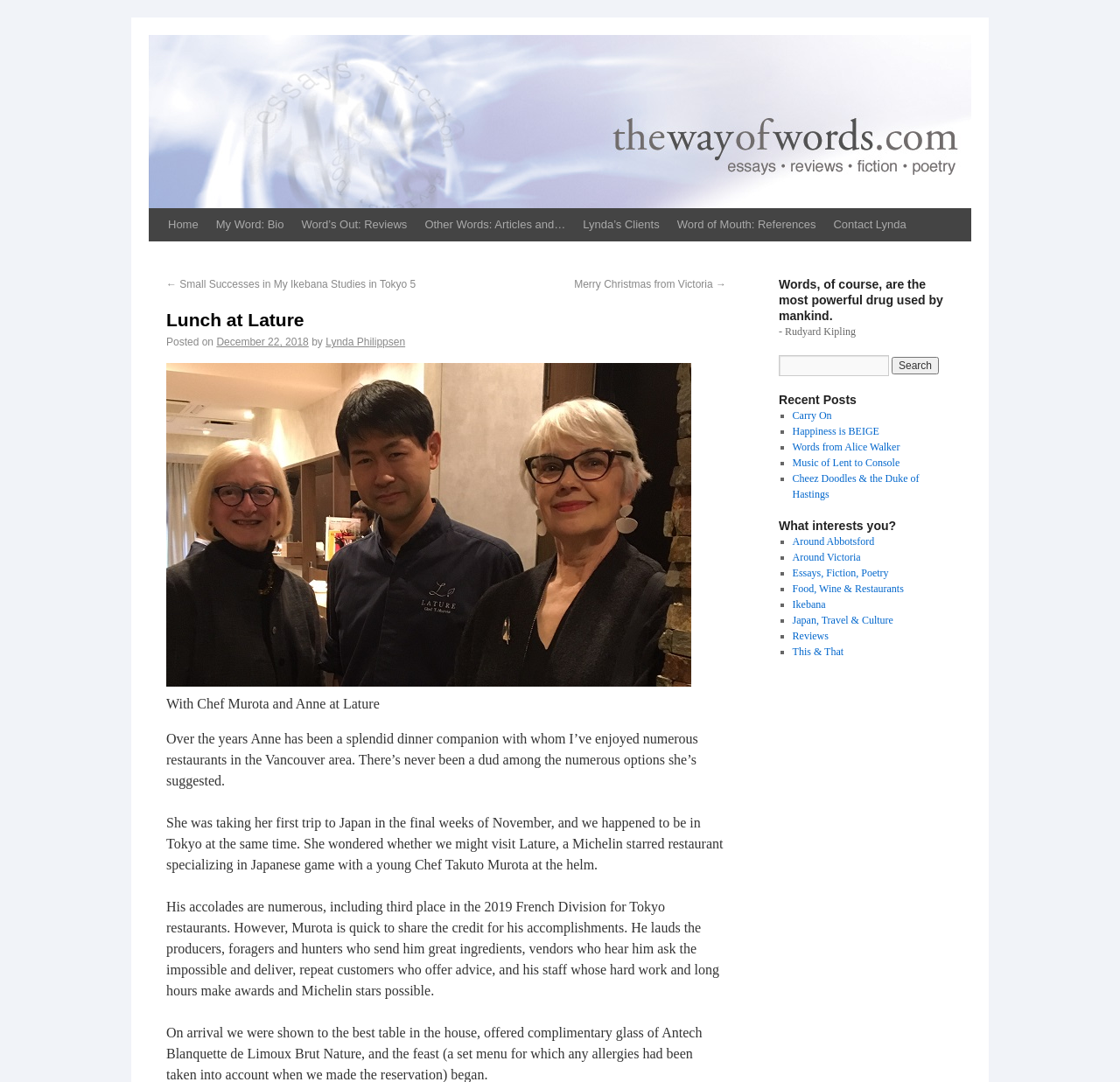Use a single word or phrase to respond to the question:
What is the name of the restaurant reviewed in the article?

Lature